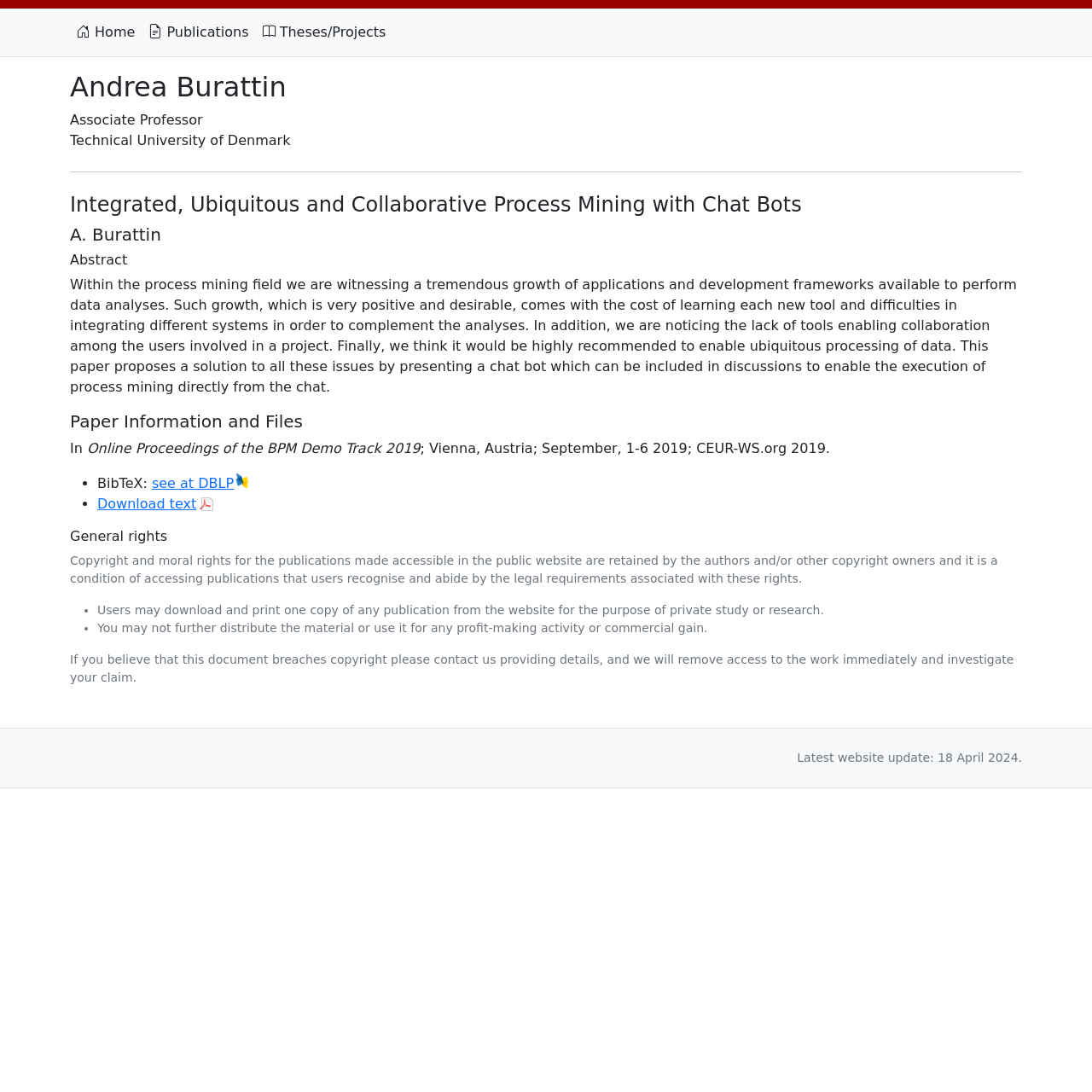What is the name of the university?
Based on the image, give a concise answer in the form of a single word or short phrase.

Technical University of Denmark